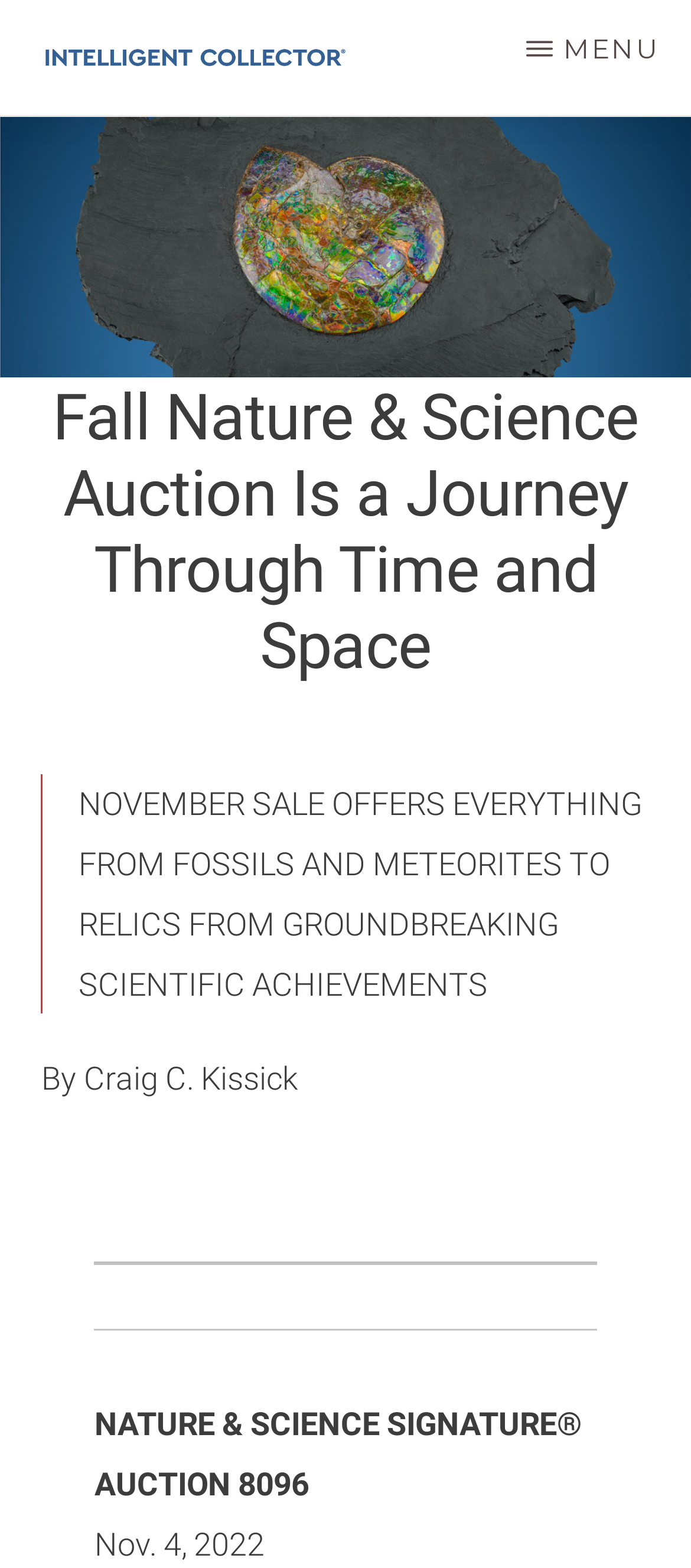What type of auction is being held?
Based on the image content, provide your answer in one word or a short phrase.

Nature & Science